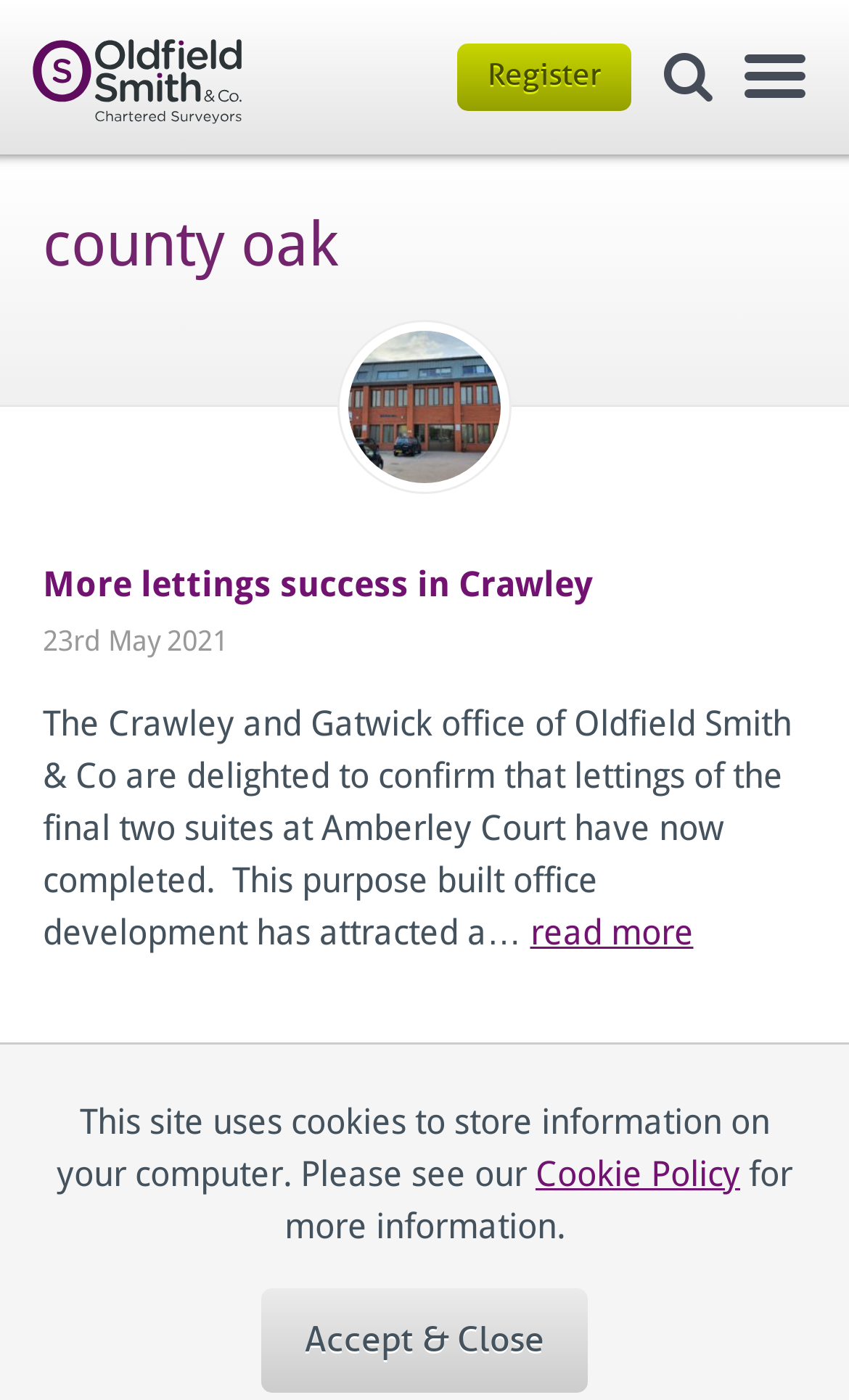Using the provided description: "Accept & Close", find the bounding box coordinates of the corresponding UI element. The output should be four float numbers between 0 and 1, in the format [left, top, right, bottom].

[0.308, 0.92, 0.692, 0.995]